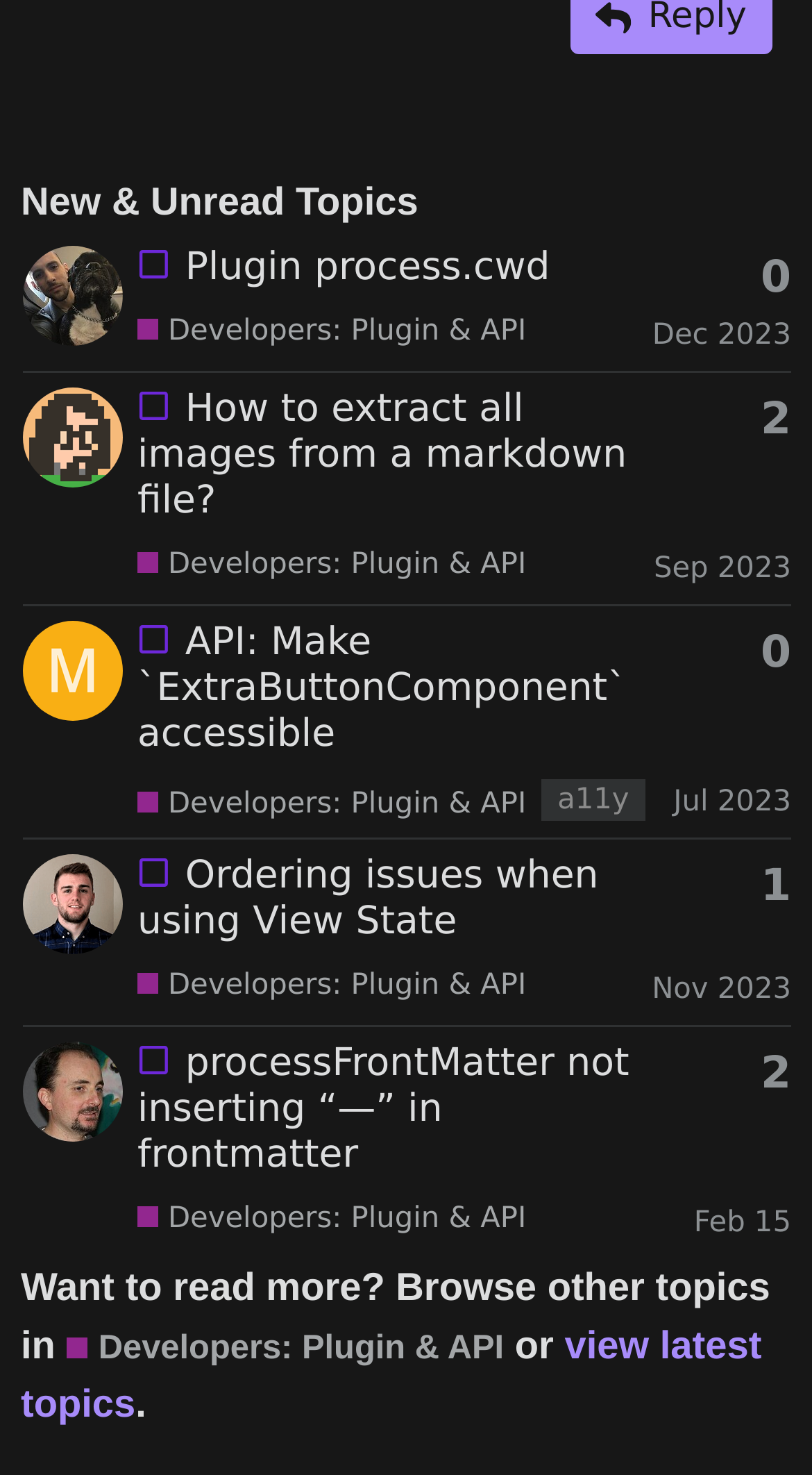Find and provide the bounding box coordinates for the UI element described with: "Plugin process.cwd".

[0.228, 0.162, 0.677, 0.191]